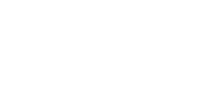Please analyze the image and give a detailed answer to the question:
What type of display does the Google Pixel 8a have?

According to the caption, the Google Pixel 8a boasts a vibrant 120Hz OLED display, which is an advanced feature of the smartphone.